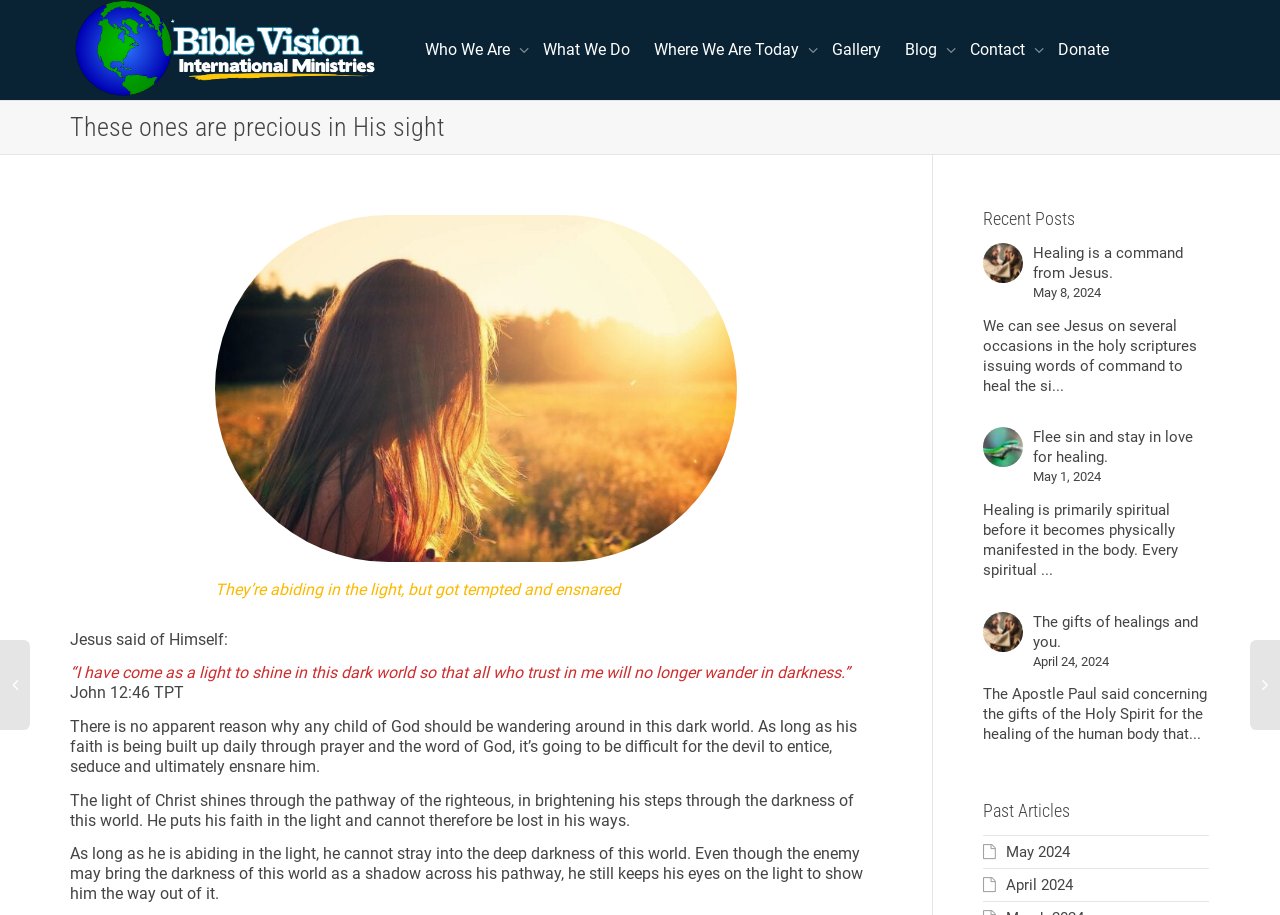Provide the bounding box coordinates of the HTML element described as: "Where We Are Today". The bounding box coordinates should be four float numbers between 0 and 1, i.e., [left, top, right, bottom].

[0.511, 0.0, 0.631, 0.109]